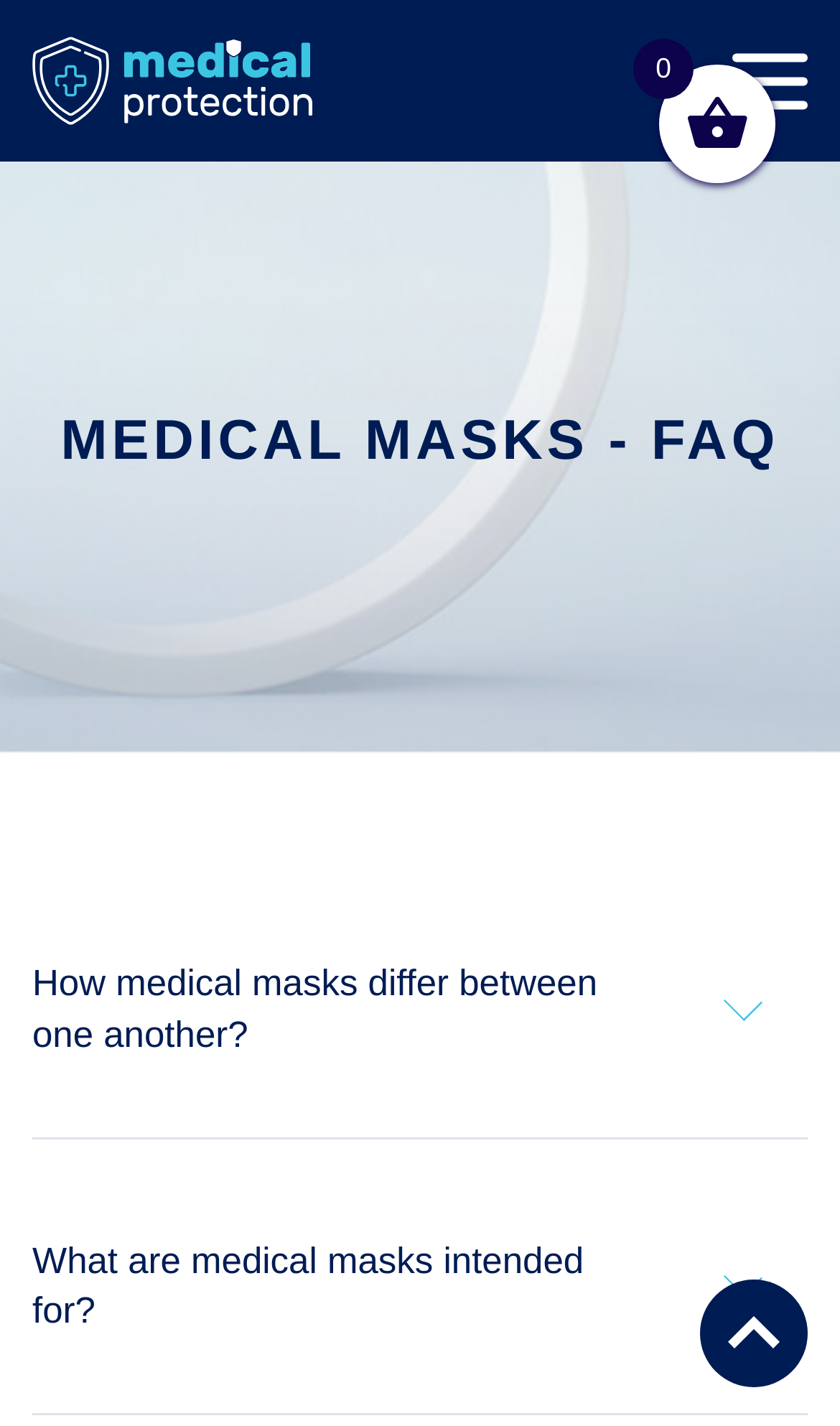Give a detailed account of the webpage, highlighting key information.

The webpage is about Medical Protection's FAQ section, specifically focusing on medical masks. At the top left, there is a link and an image, likely a logo or icon. On the top right, there is a button. 

The main content starts with a heading "MEDICAL MASKS - FAQ" that spans across the page, positioned roughly in the middle top section. 

Below the heading, there are two sections of text, each accompanied by an image on the right side. The first section asks "How medical masks differ between one another?" and the second section asks "What are medical masks intended for?" The images are positioned to the right of the corresponding text sections. 

Additionally, there is a smaller image at the bottom right corner of the page.